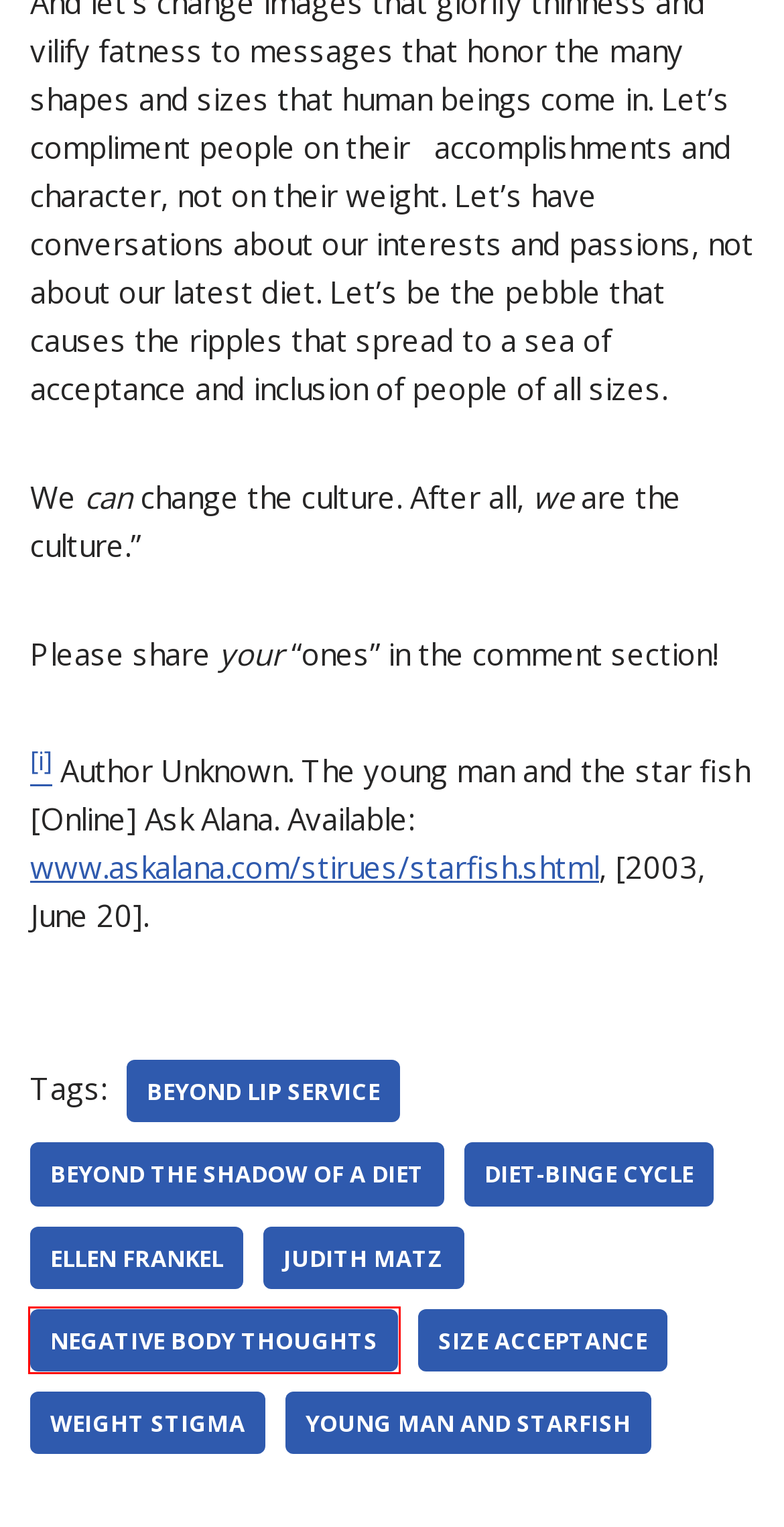Observe the screenshot of a webpage with a red bounding box around an element. Identify the webpage description that best fits the new page after the element inside the bounding box is clicked. The candidates are:
A. Beyond the Shadow of a Diet Archives - ASDAH
B. Judith matz Archives - ASDAH
C. Beyond Lip Service Archives - ASDAH
D. size acceptance Archives - ASDAH
E. negative body thoughts Archives - ASDAH
F. weight stigma Archives - ASDAH
G. Ellen Frankel Archives - ASDAH
H. young man and starfish Archives - ASDAH

E